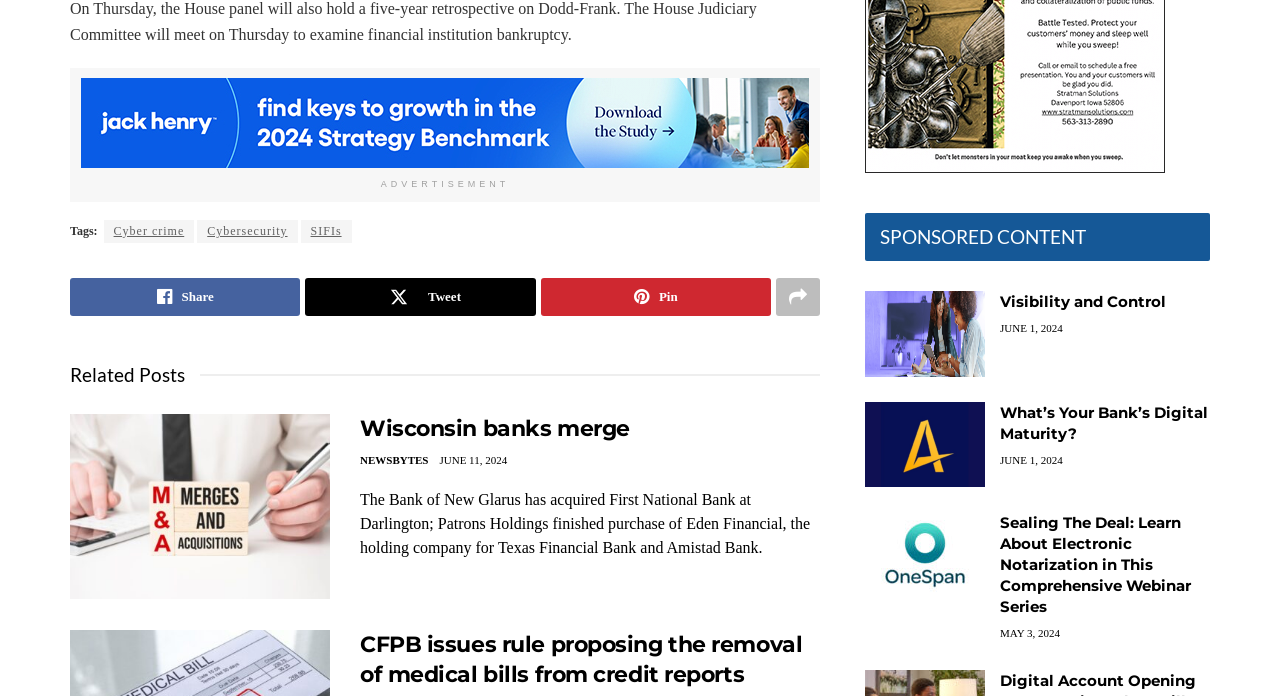From the webpage screenshot, predict the bounding box coordinates (top-left x, top-left y, bottom-right x, bottom-right y) for the UI element described here: Contact Us

None